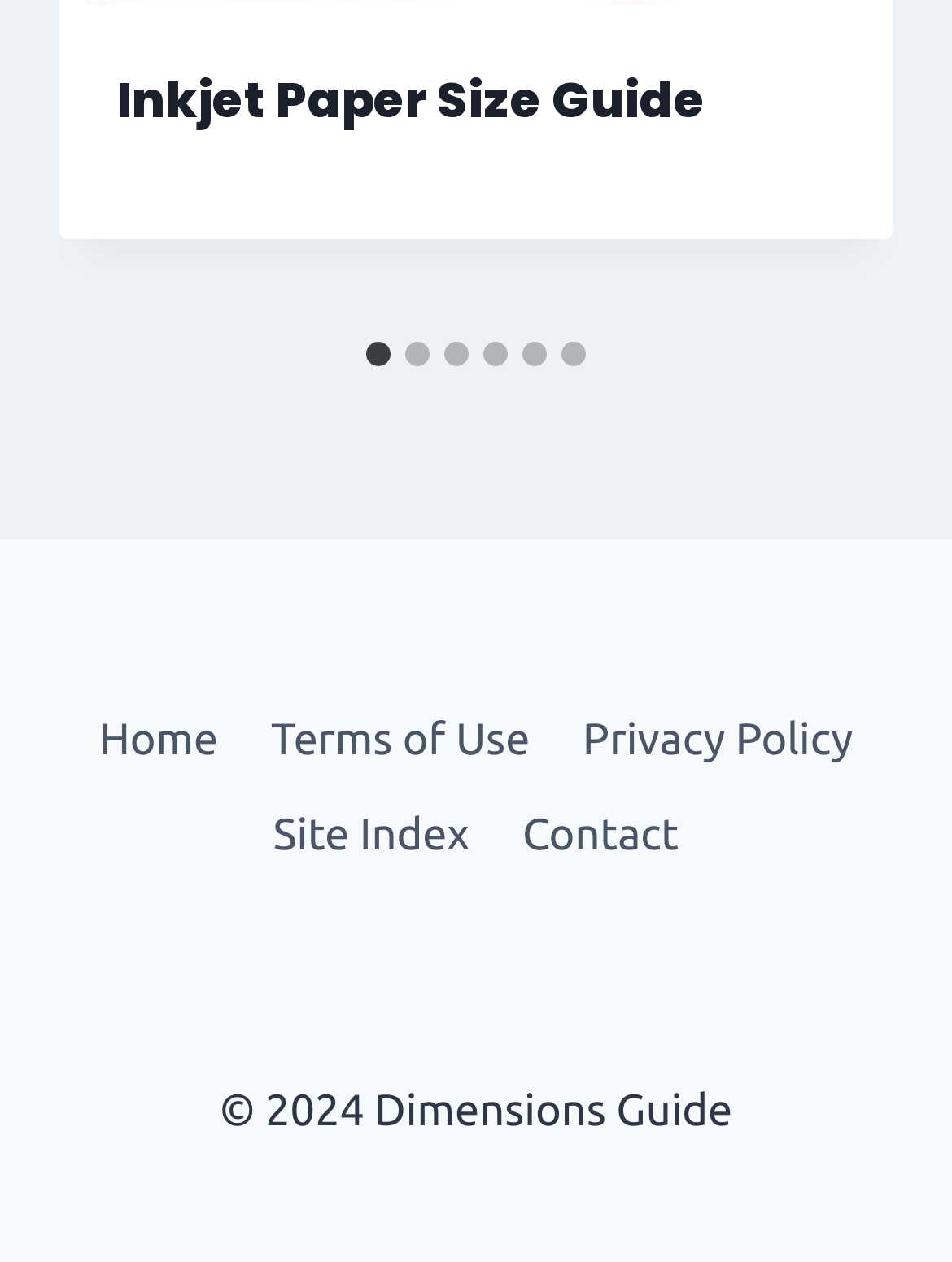Please determine the bounding box of the UI element that matches this description: aria-label="Go to slide 1". The coordinates should be given as (top-left x, top-left y, bottom-right x, bottom-right y), with all values between 0 and 1.

[0.385, 0.272, 0.41, 0.291]